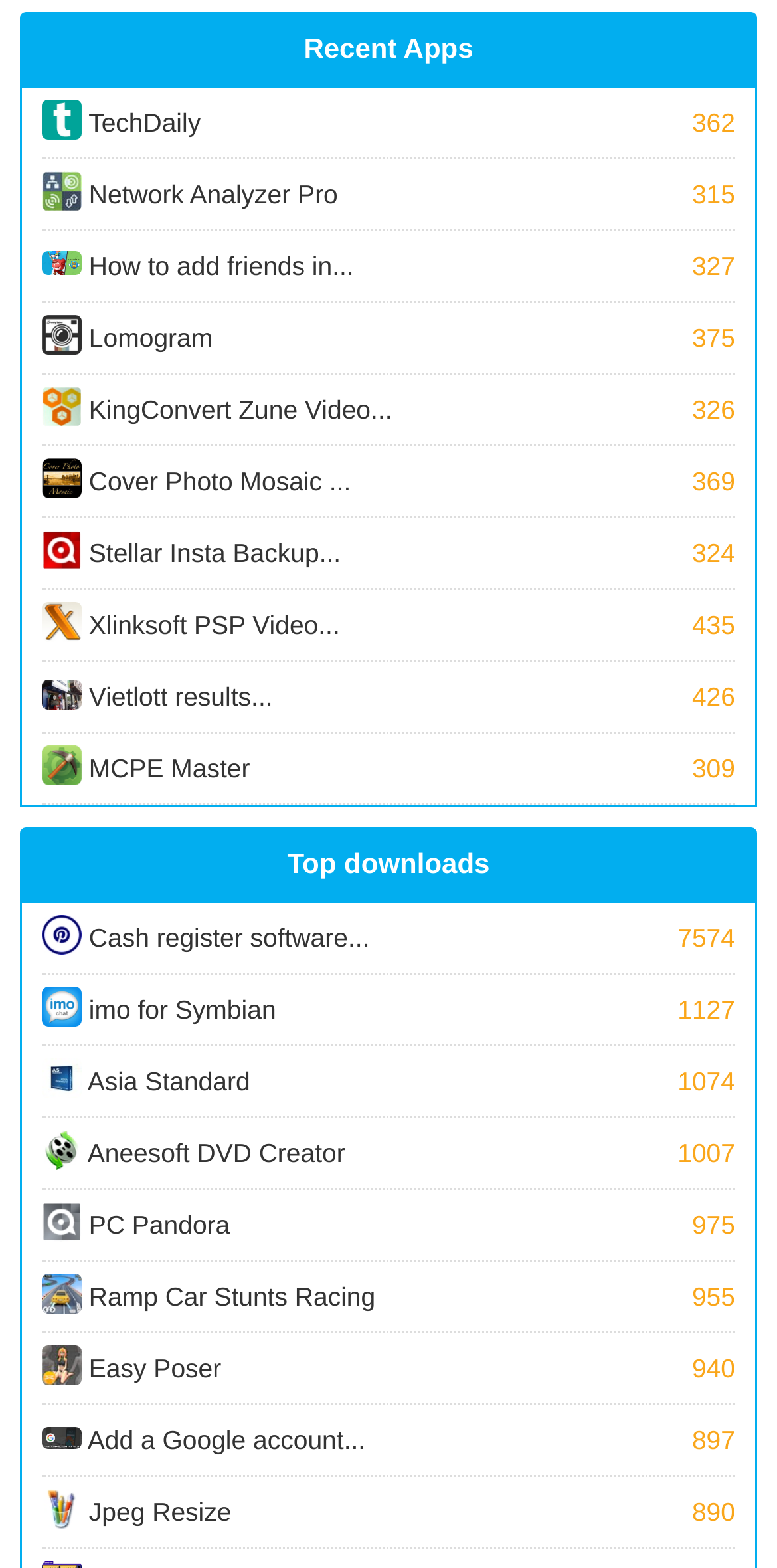What is the text of the first link?
Using the picture, provide a one-word or short phrase answer.

TechDaily for Windows Phone